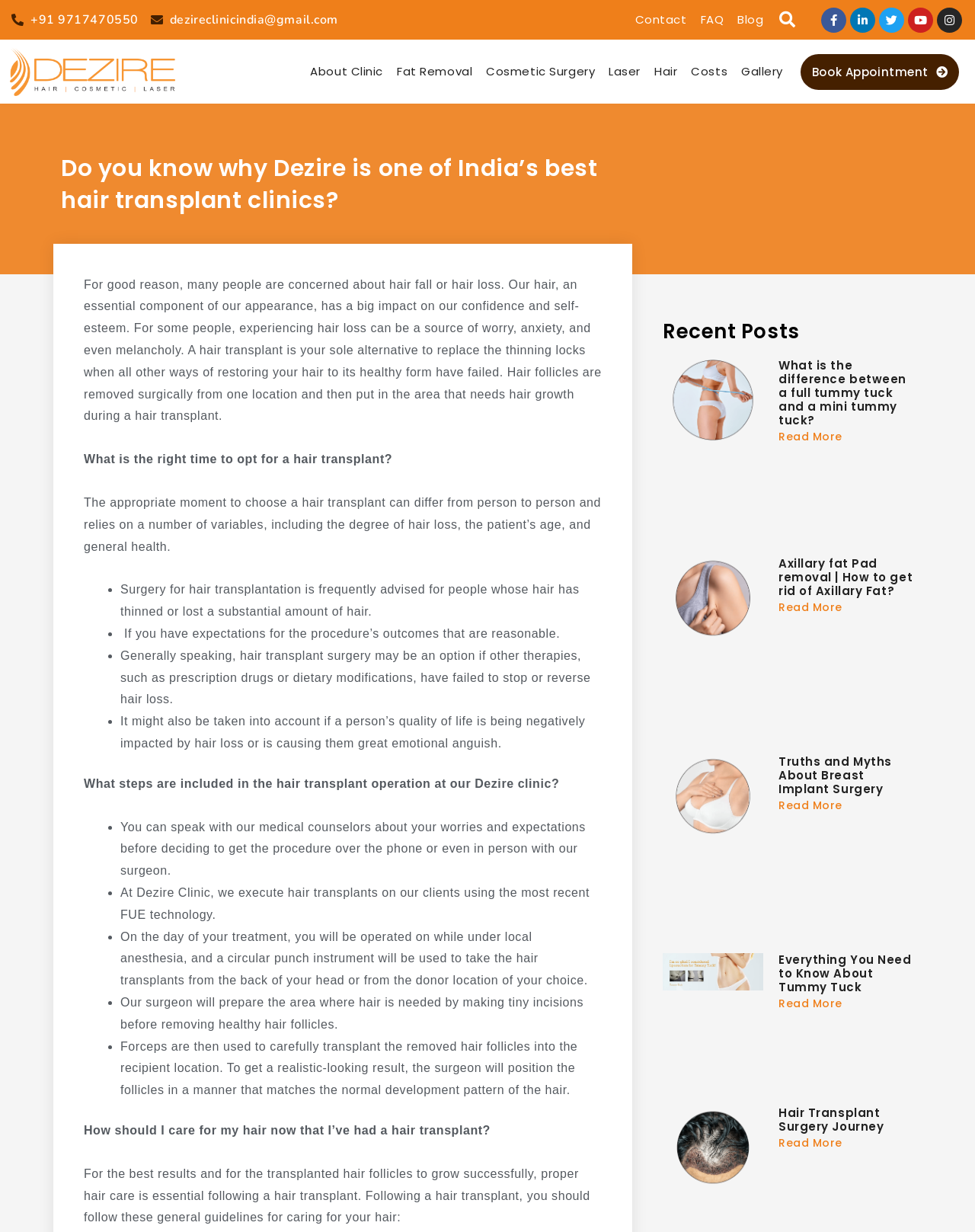Find the bounding box coordinates of the clickable area that will achieve the following instruction: "Read more about 'Hair Transplant Surgery Journey'".

[0.798, 0.922, 0.864, 0.934]